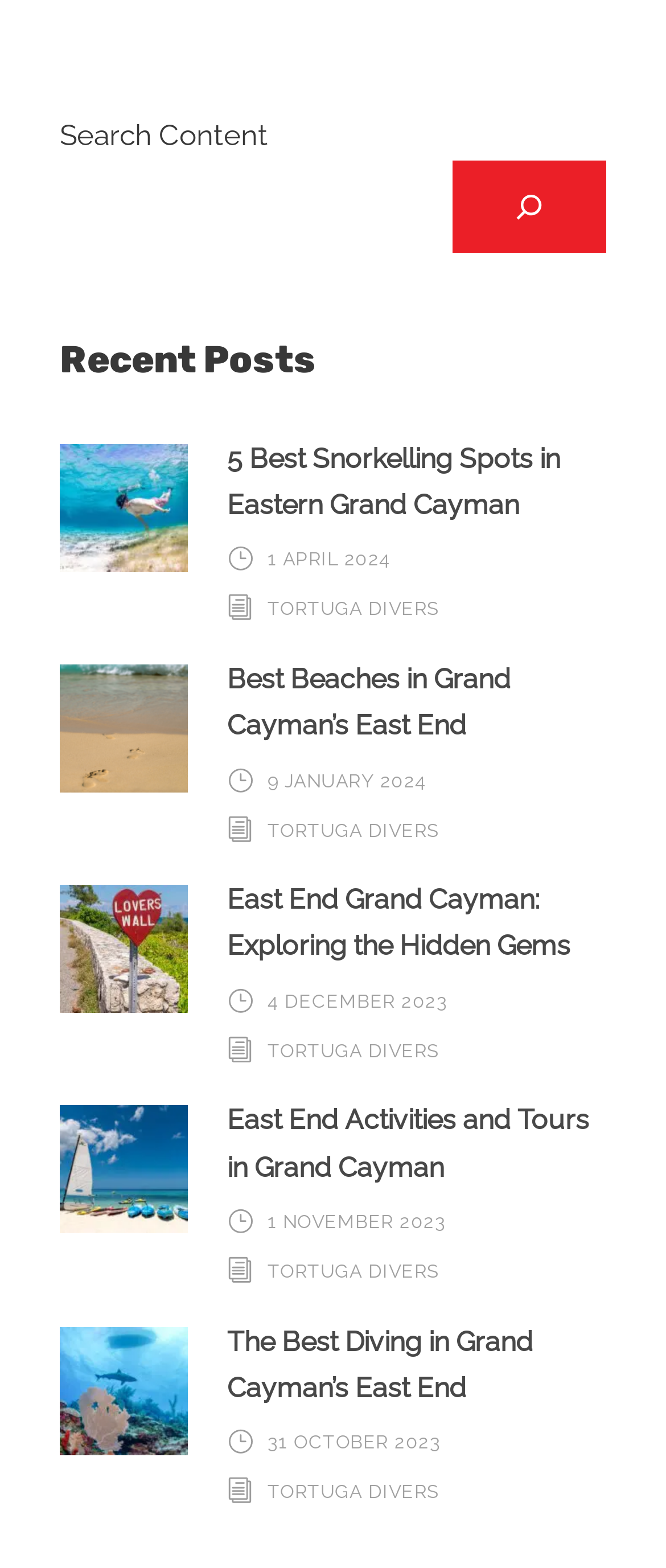Indicate the bounding box coordinates of the element that must be clicked to execute the instruction: "Explore 'East End Grand Cayman: Exploring the Hidden Gems'". The coordinates should be given as four float numbers between 0 and 1, i.e., [left, top, right, bottom].

[0.341, 0.563, 0.867, 0.614]